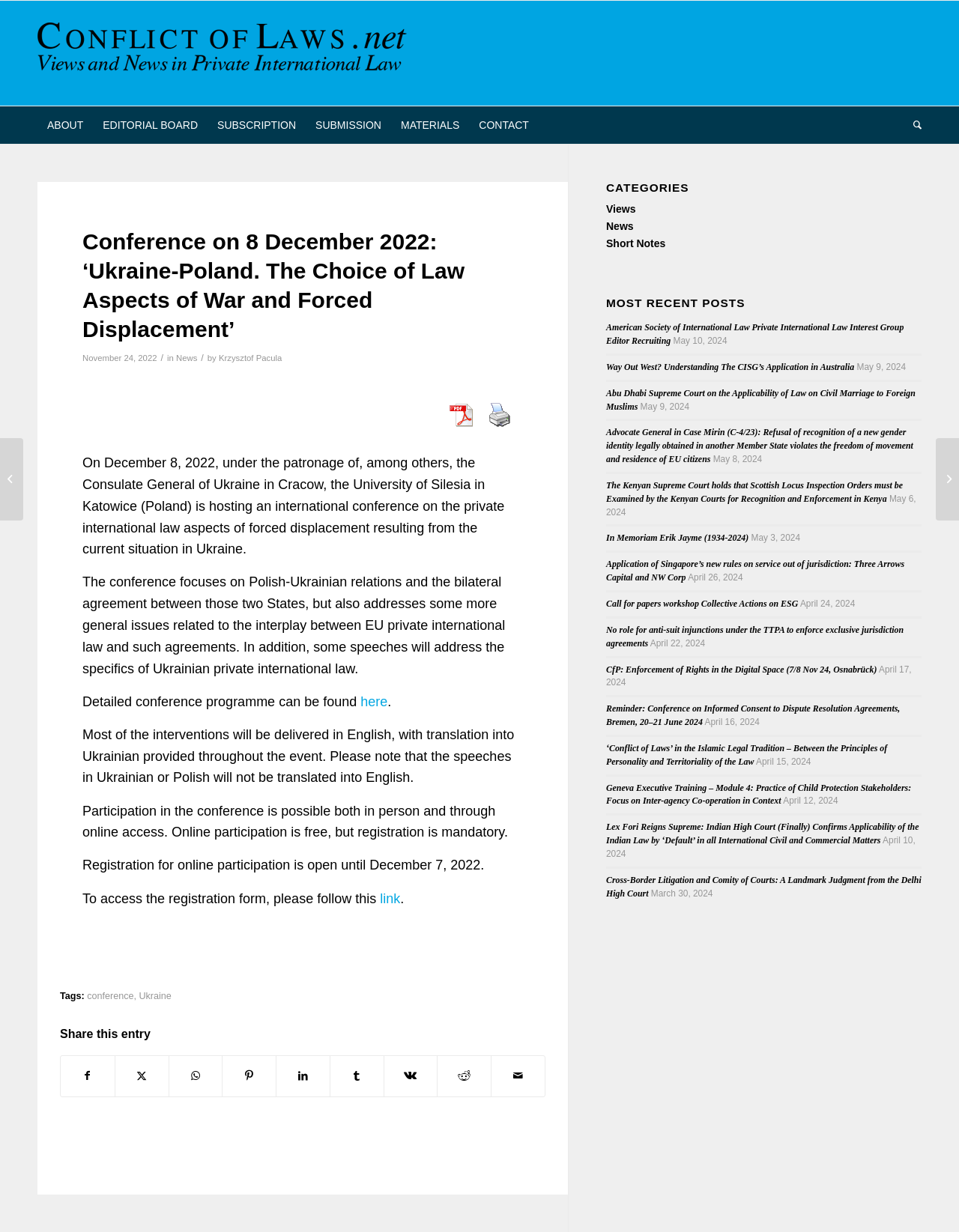From the webpage screenshot, predict the bounding box coordinates (top-left x, top-left y, bottom-right x, bottom-right y) for the UI element described here: alt="image_print" title="Print Content"

[0.501, 0.324, 0.541, 0.35]